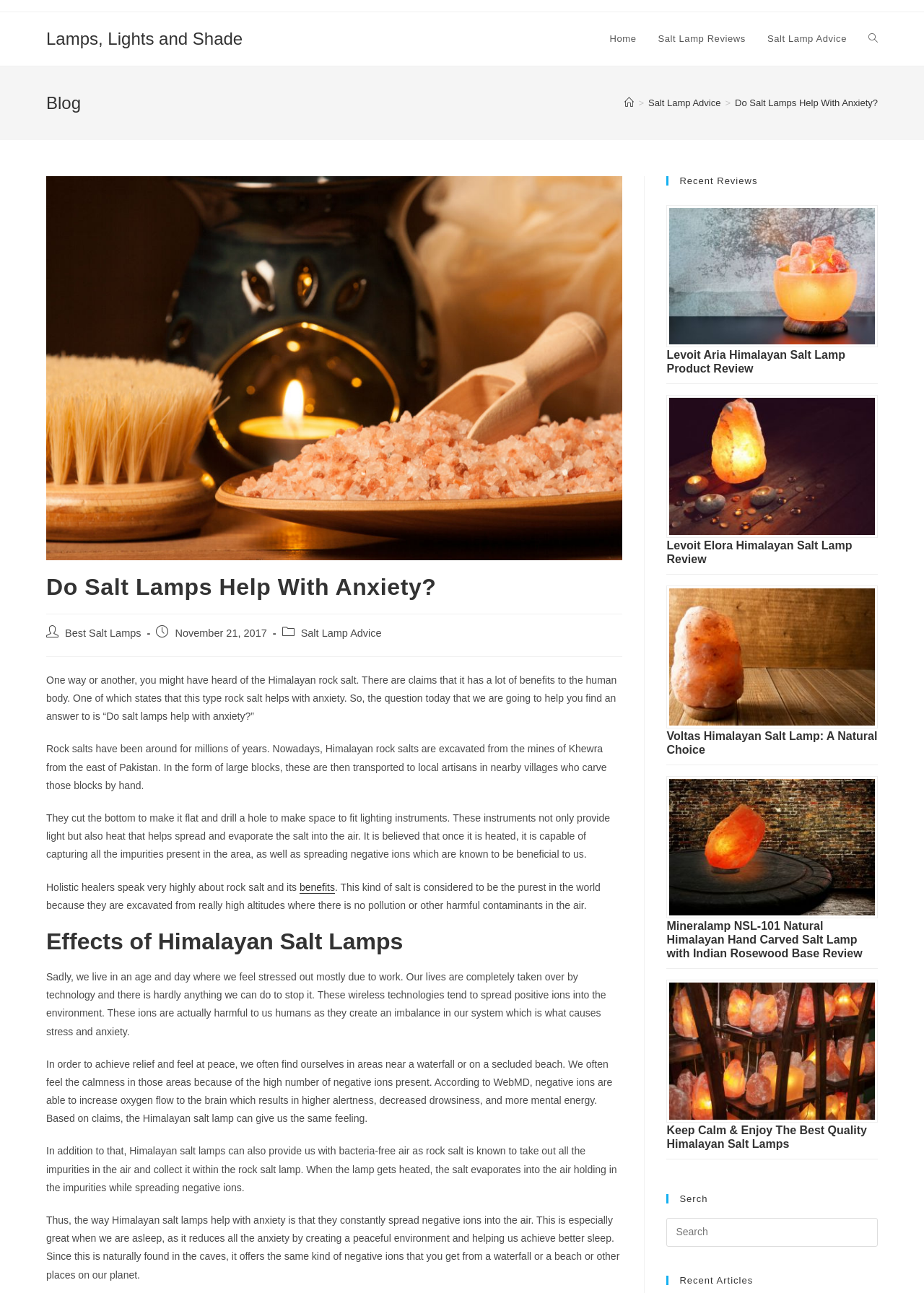Can you find the bounding box coordinates for the element that needs to be clicked to execute this instruction: "Search this website"? The coordinates should be given as four float numbers between 0 and 1, i.e., [left, top, right, bottom].

[0.721, 0.942, 0.95, 0.964]